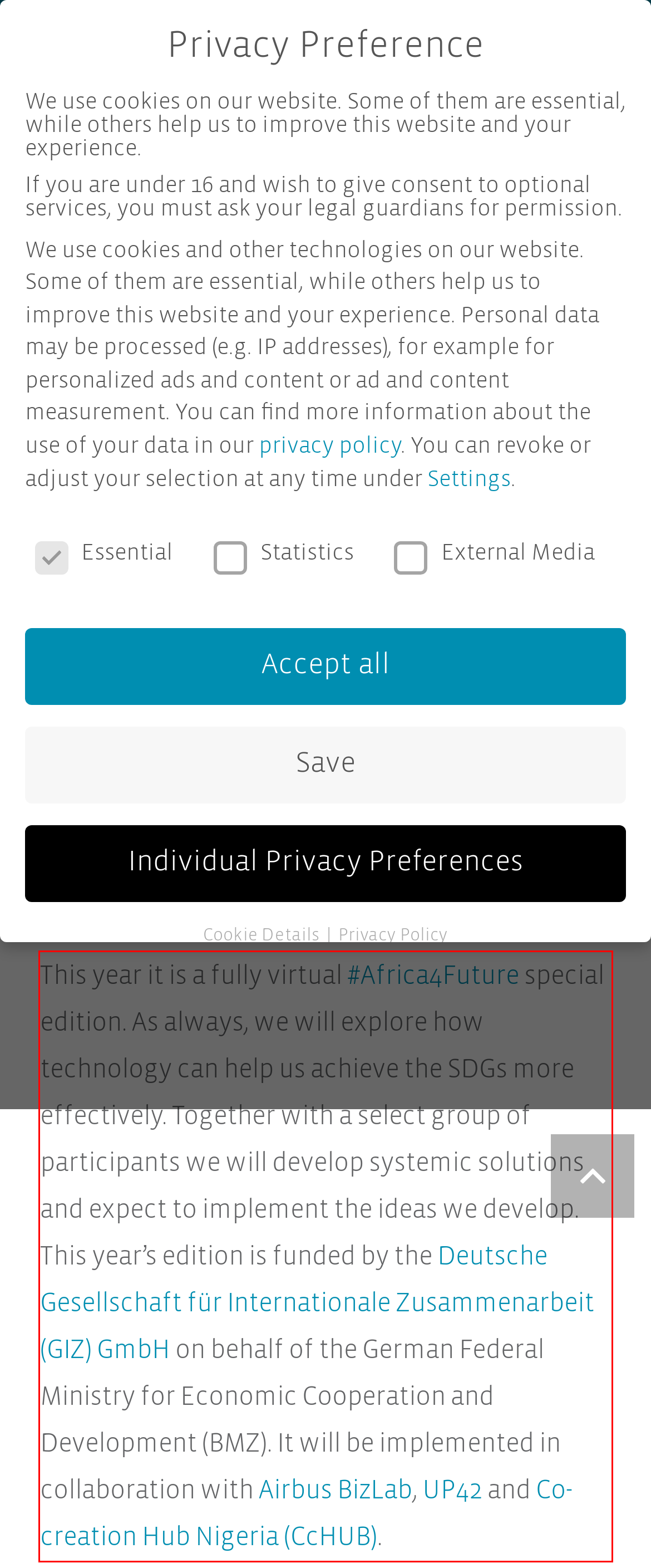Review the screenshot of the webpage and recognize the text inside the red rectangle bounding box. Provide the extracted text content.

This year it is a fully virtual #Africa4Future special edition. As always, we will explore how technology can help us achieve the SDGs more effectively. Together with a select group of participants we will develop systemic solutions and expect to implement the ideas we develop. This year’s edition is funded by the Deutsche Gesellschaft für Internationale Zusammenarbeit (GIZ) GmbH on behalf of the German Federal Ministry for Economic Cooperation and Development (BMZ). It will be implemented in collaboration with Airbus BizLab, UP42 and Co-creation Hub Nigeria (CcHUB).